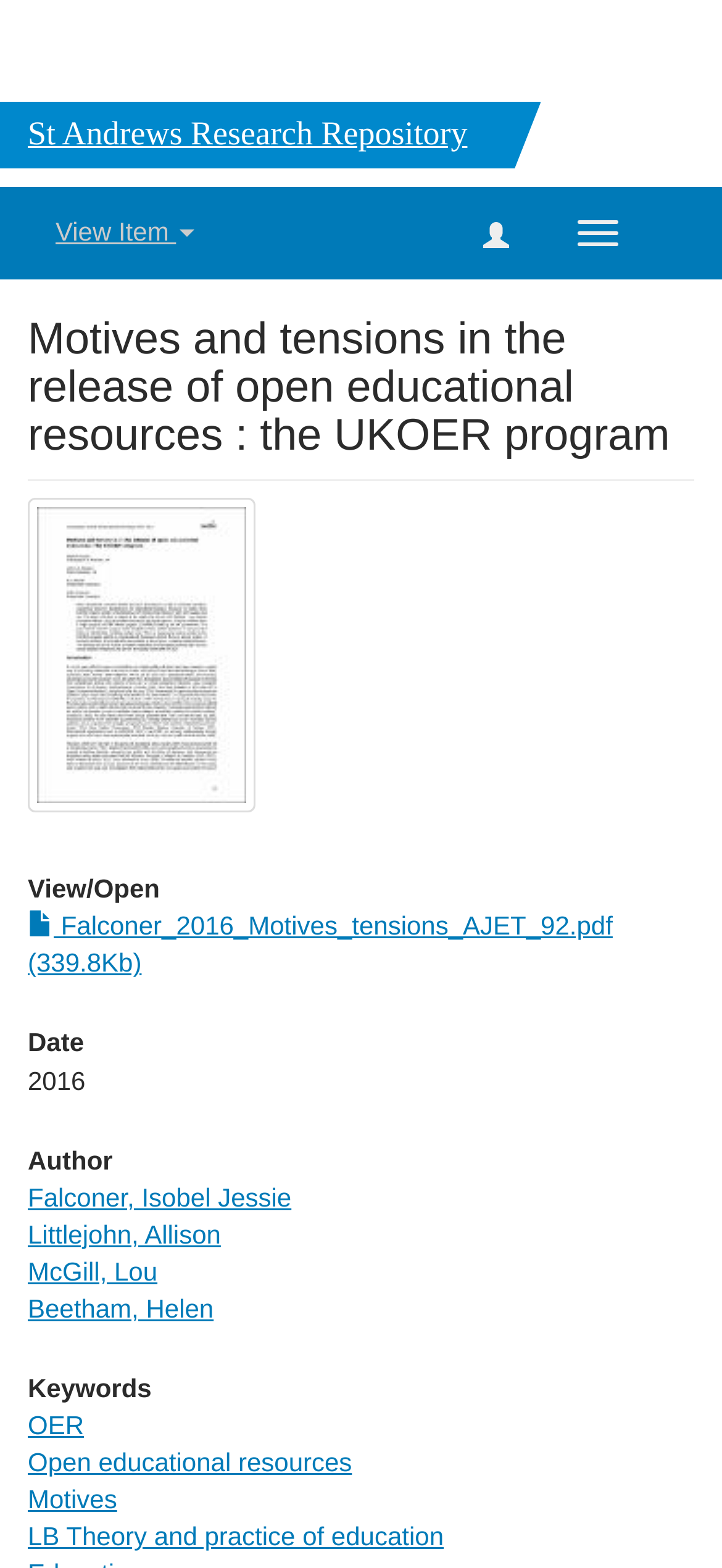What is the principal heading displayed on the webpage?

St Andrews Research Repository